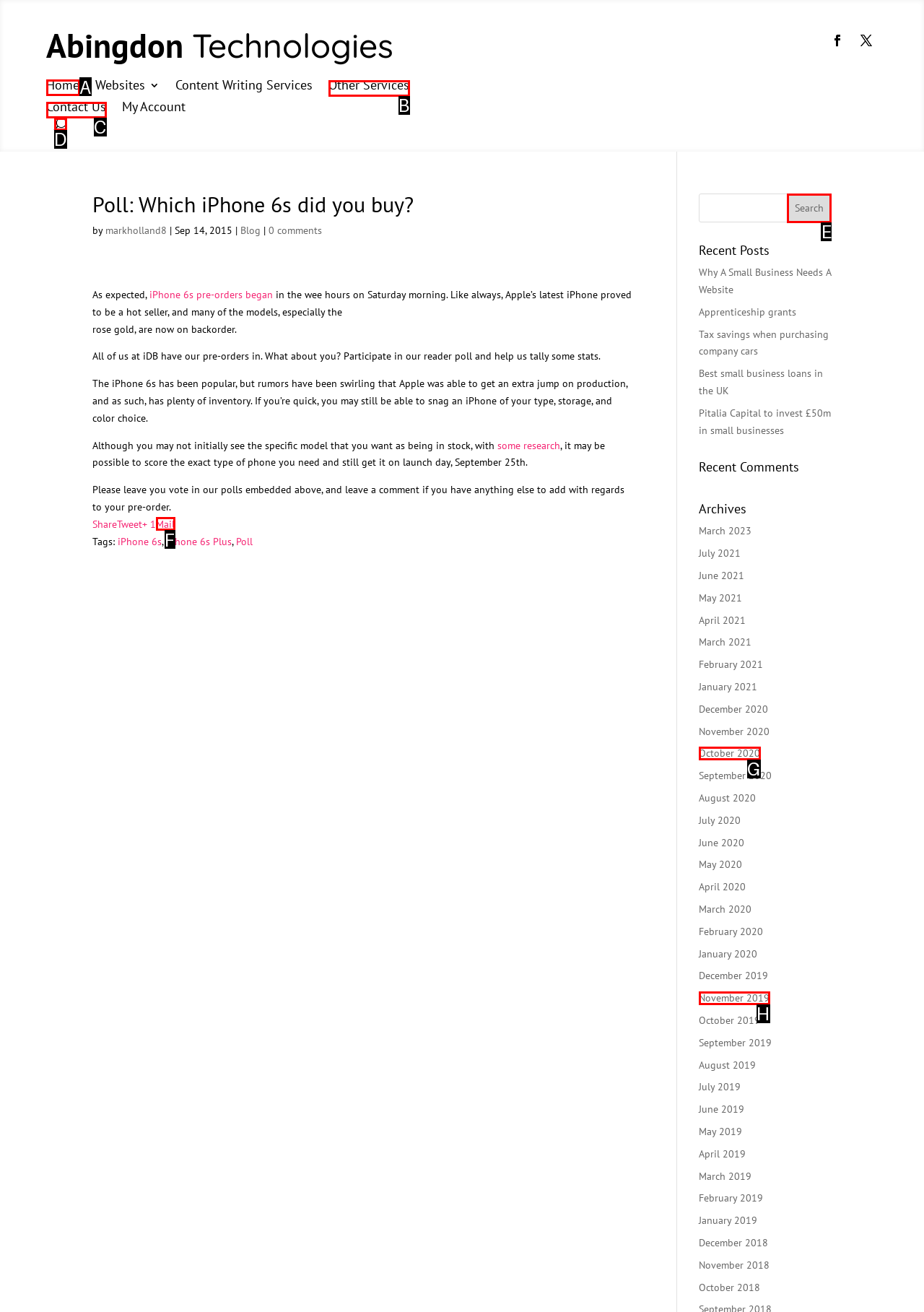What is the letter of the UI element you should click to Click on the 'Home' link? Provide the letter directly.

A